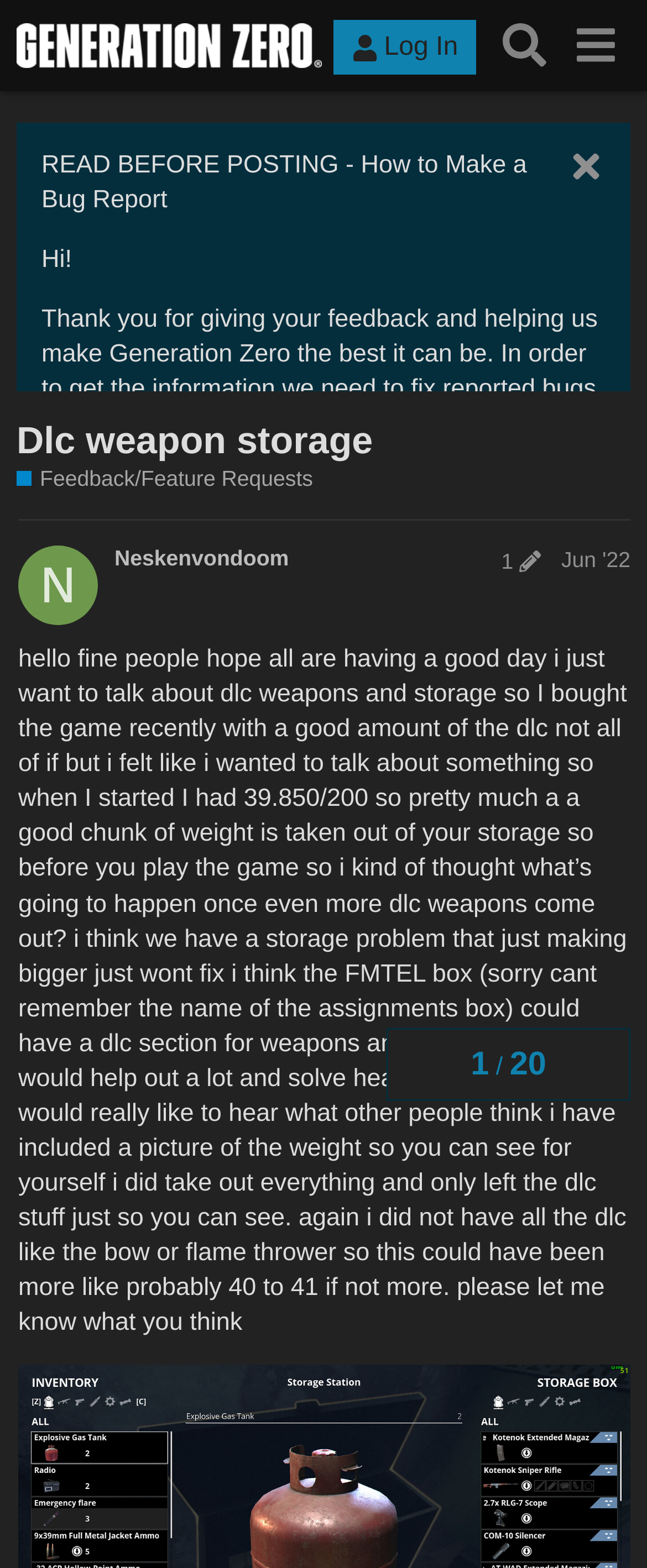What is the purpose of the 'READ BEFORE POSTING' section?
From the details in the image, answer the question comprehensively.

The 'READ BEFORE POSTING' section is located at the top of the webpage and provides guidelines for users to follow when making a bug report, including the information required to fix reported bugs.